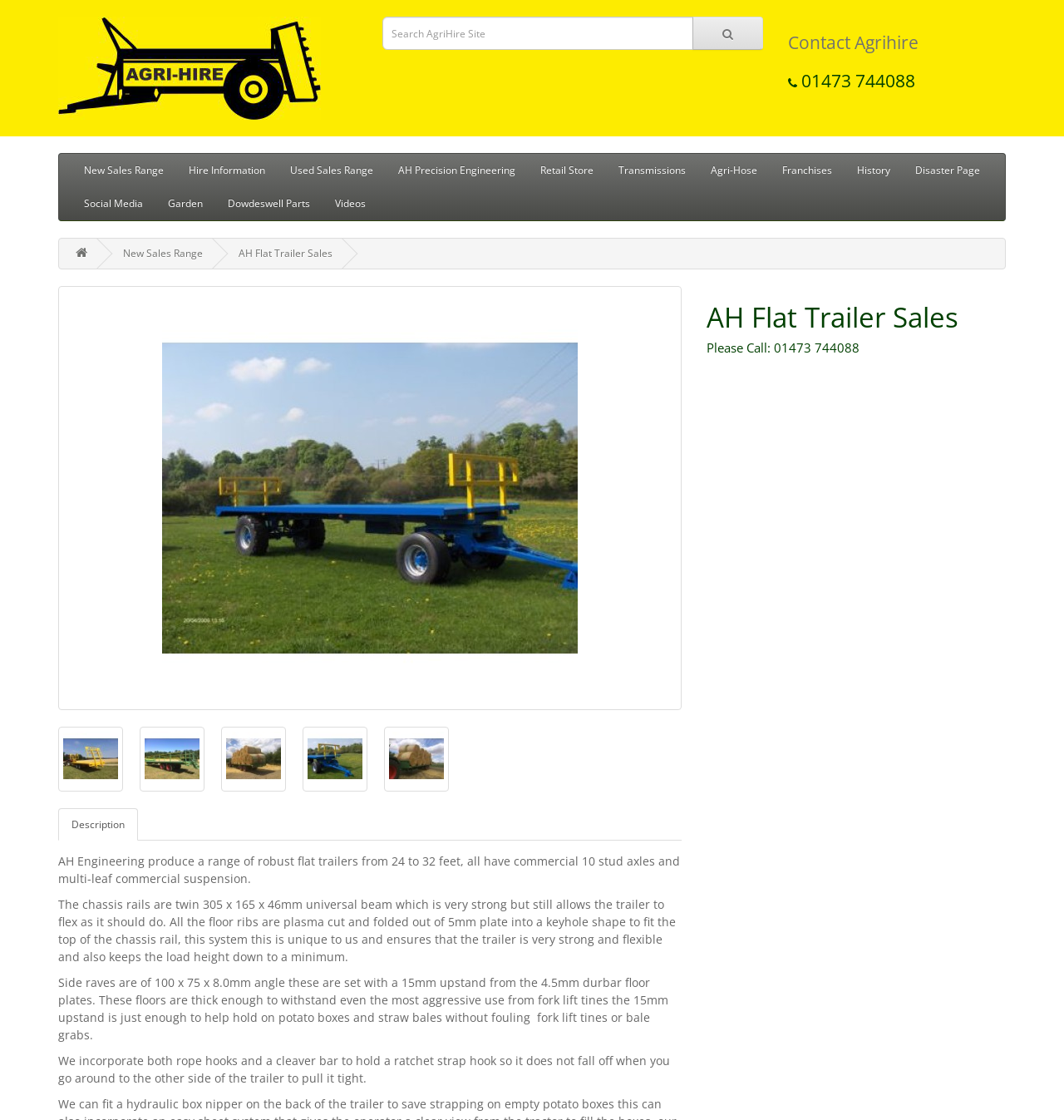What is the company name in the top-left corner?
Examine the image and give a concise answer in one word or a short phrase.

Agrihire Ltd